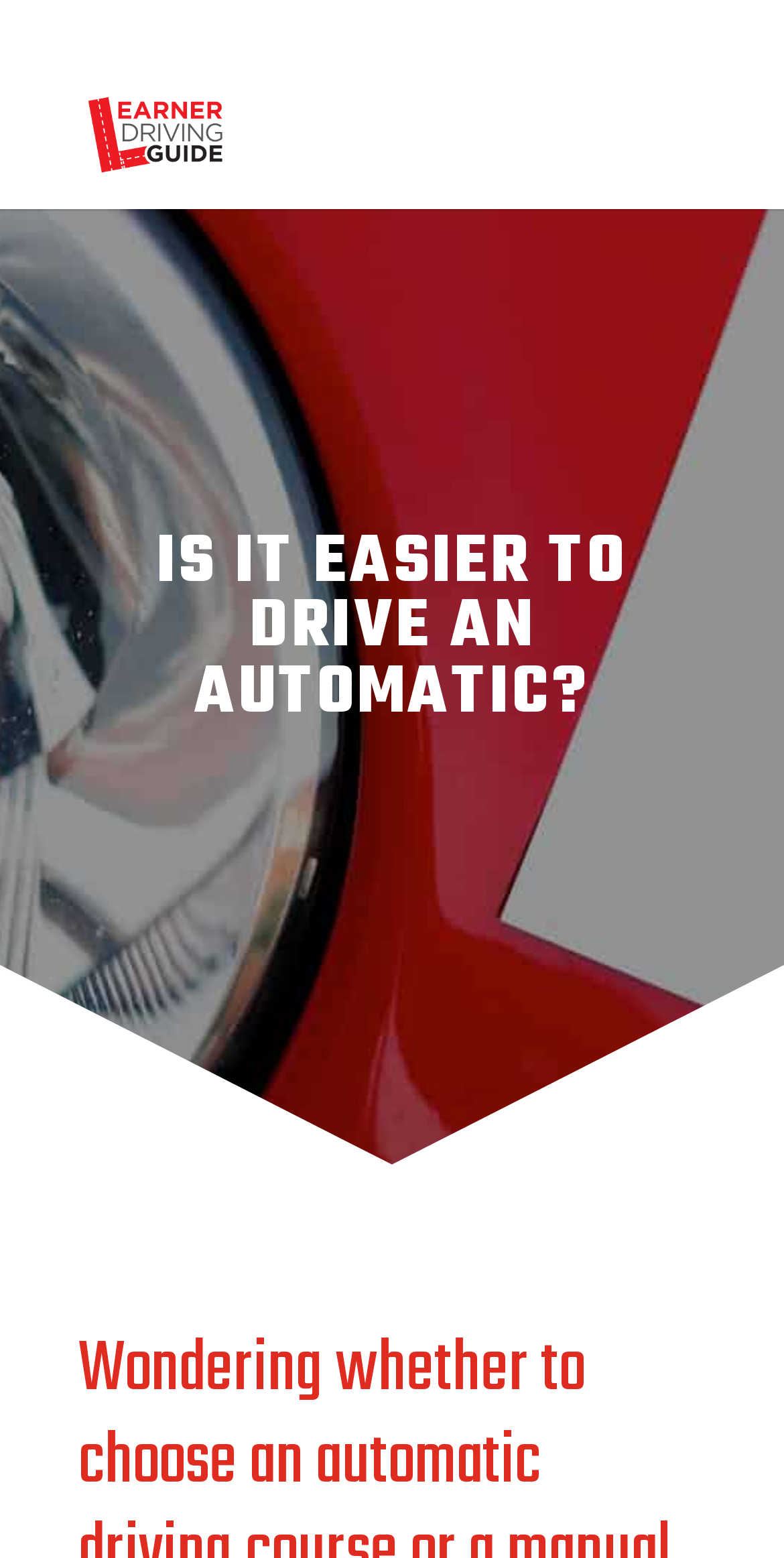Please identify and generate the text content of the webpage's main heading.

IS IT EASIER TO DRIVE AN AUTOMATIC?